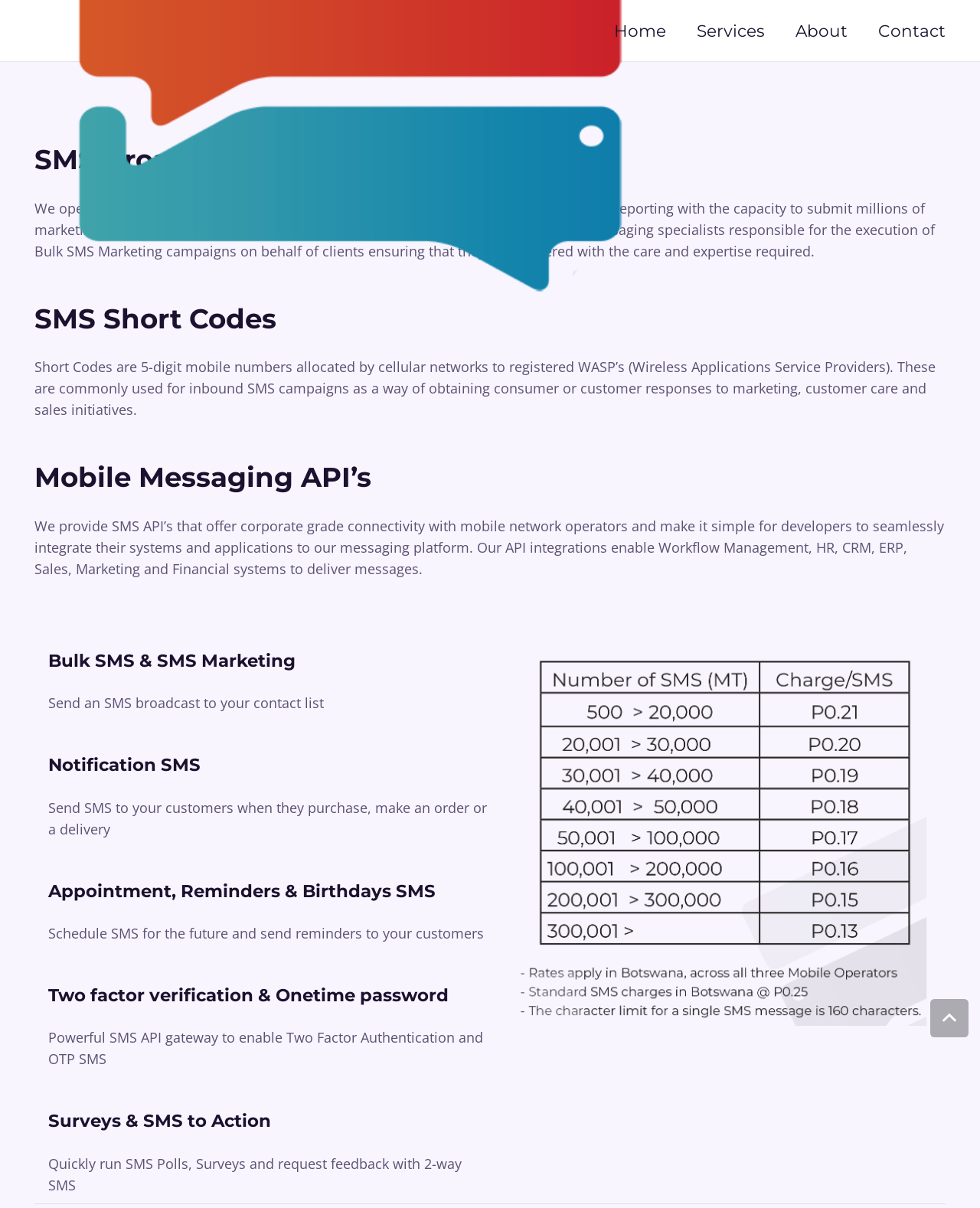How many types of SMS services are listed in the table?
Using the visual information, respond with a single word or phrase.

6